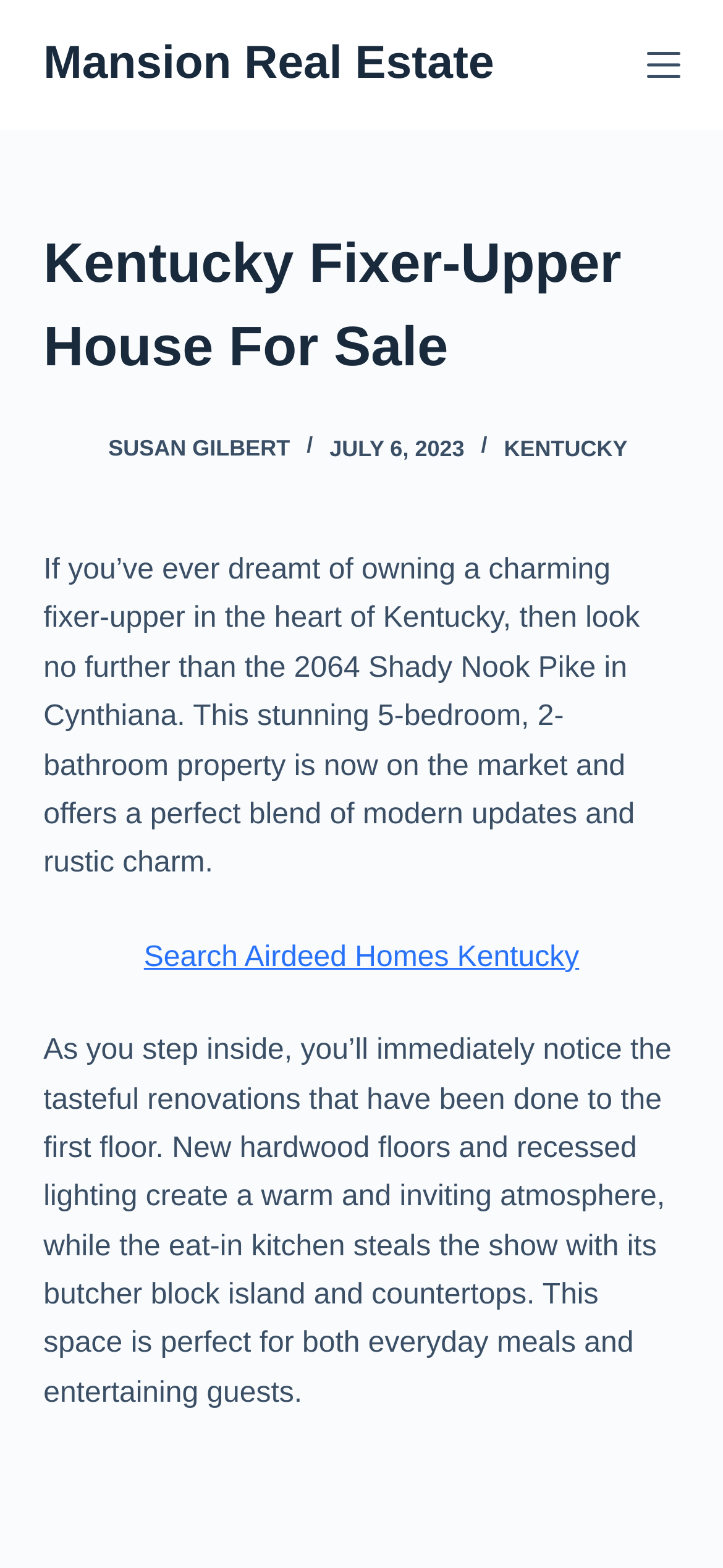Provide a one-word or brief phrase answer to the question:
How many bedrooms does the house have?

5